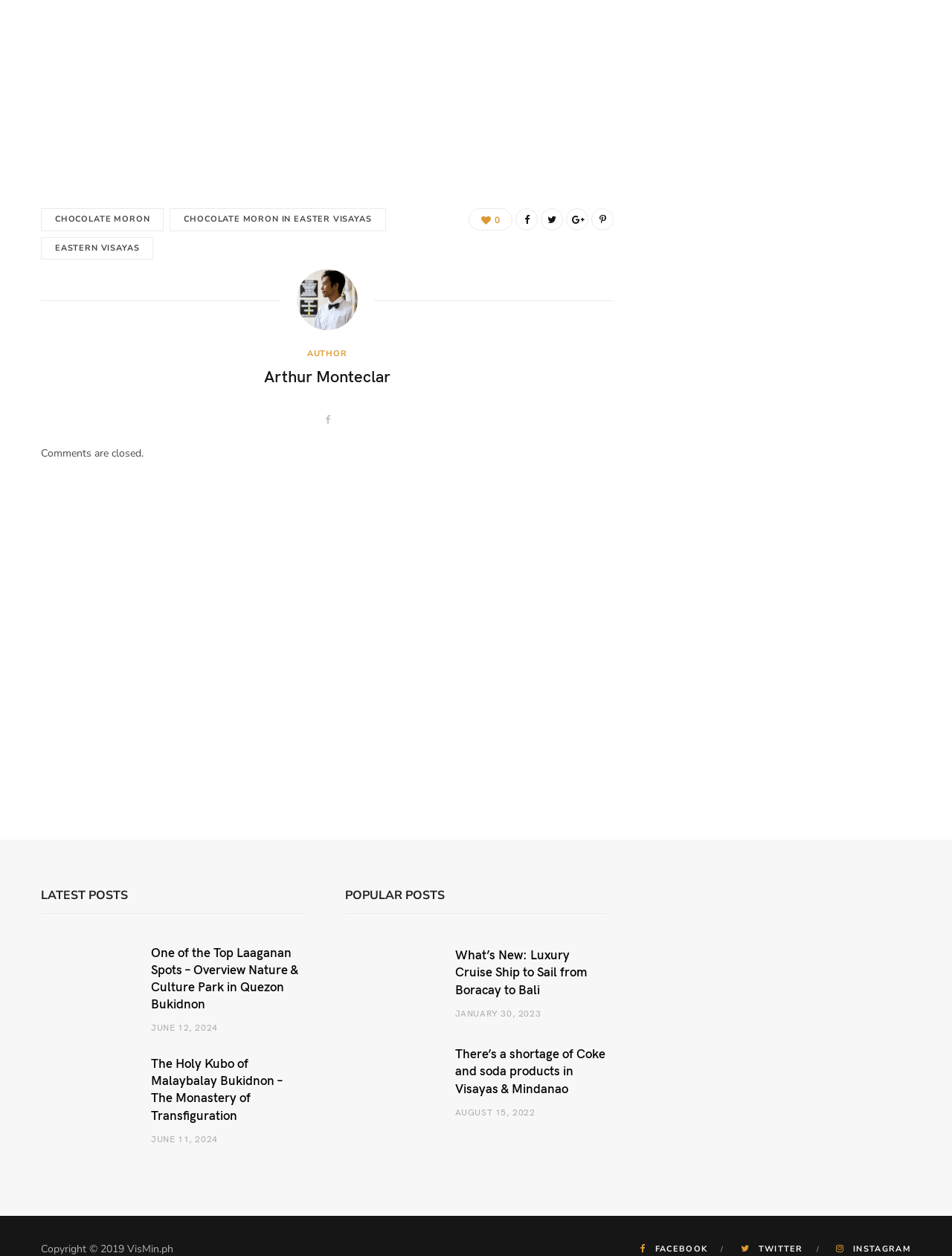Given the element description aria-label="Search" name="q" placeholder="Search", identify the bounding box coordinates for the UI element on the webpage screenshot. The format should be (top-left x, top-left y, bottom-right x, bottom-right y), with values between 0 and 1.

None